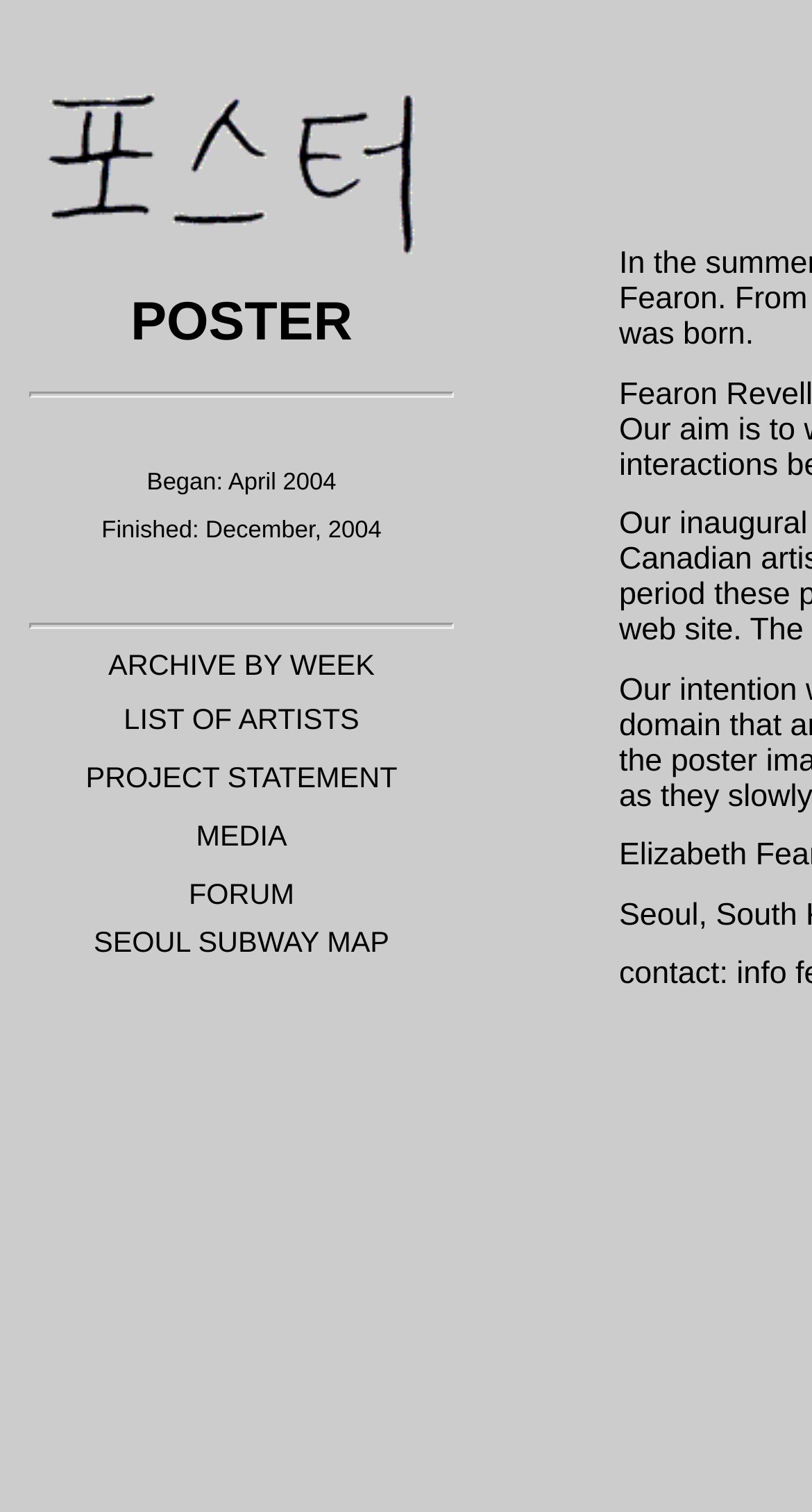What is the last item in the table?
Respond to the question with a single word or phrase according to the image.

SEOUL SUBWAY MAP